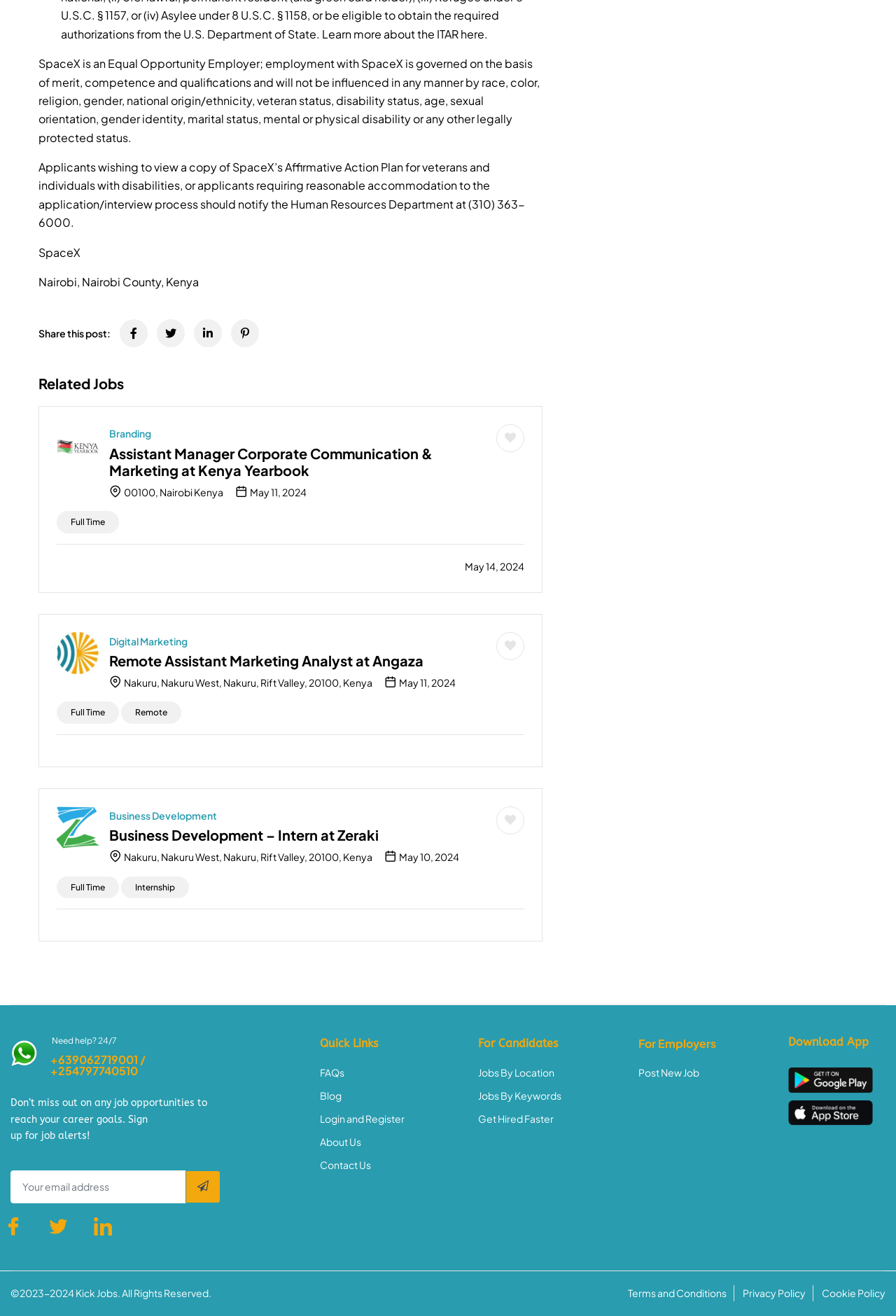Determine the bounding box coordinates of the UI element described below. Use the format (top-left x, top-left y, bottom-right x, bottom-right y) with floating point numbers between 0 and 1: parent_node: Share this post: title="Pinterest"

[0.258, 0.243, 0.289, 0.264]